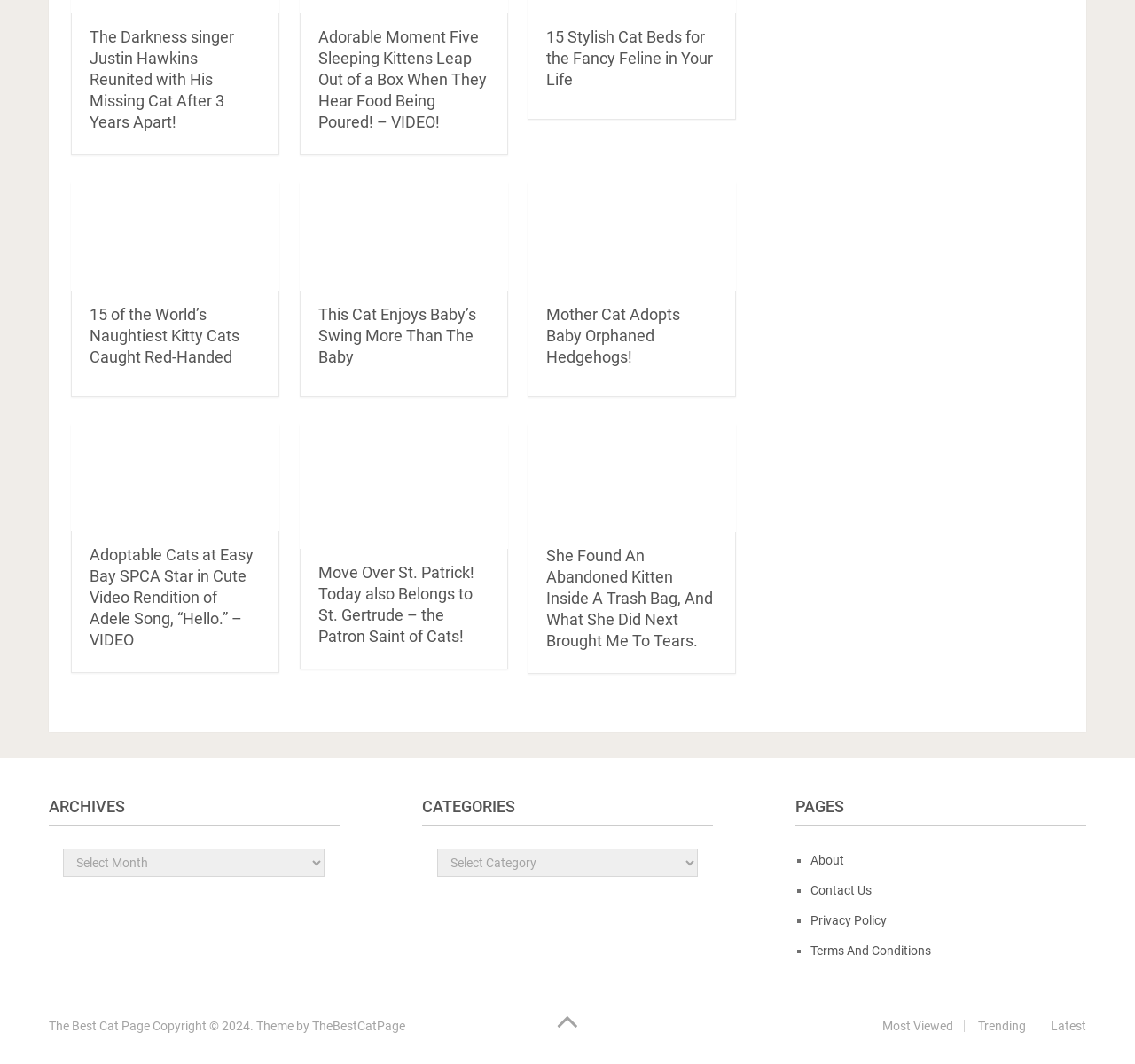What type of content is featured in the 'About' page?
Based on the image content, provide your answer in one word or a short phrase.

Information about the webpage